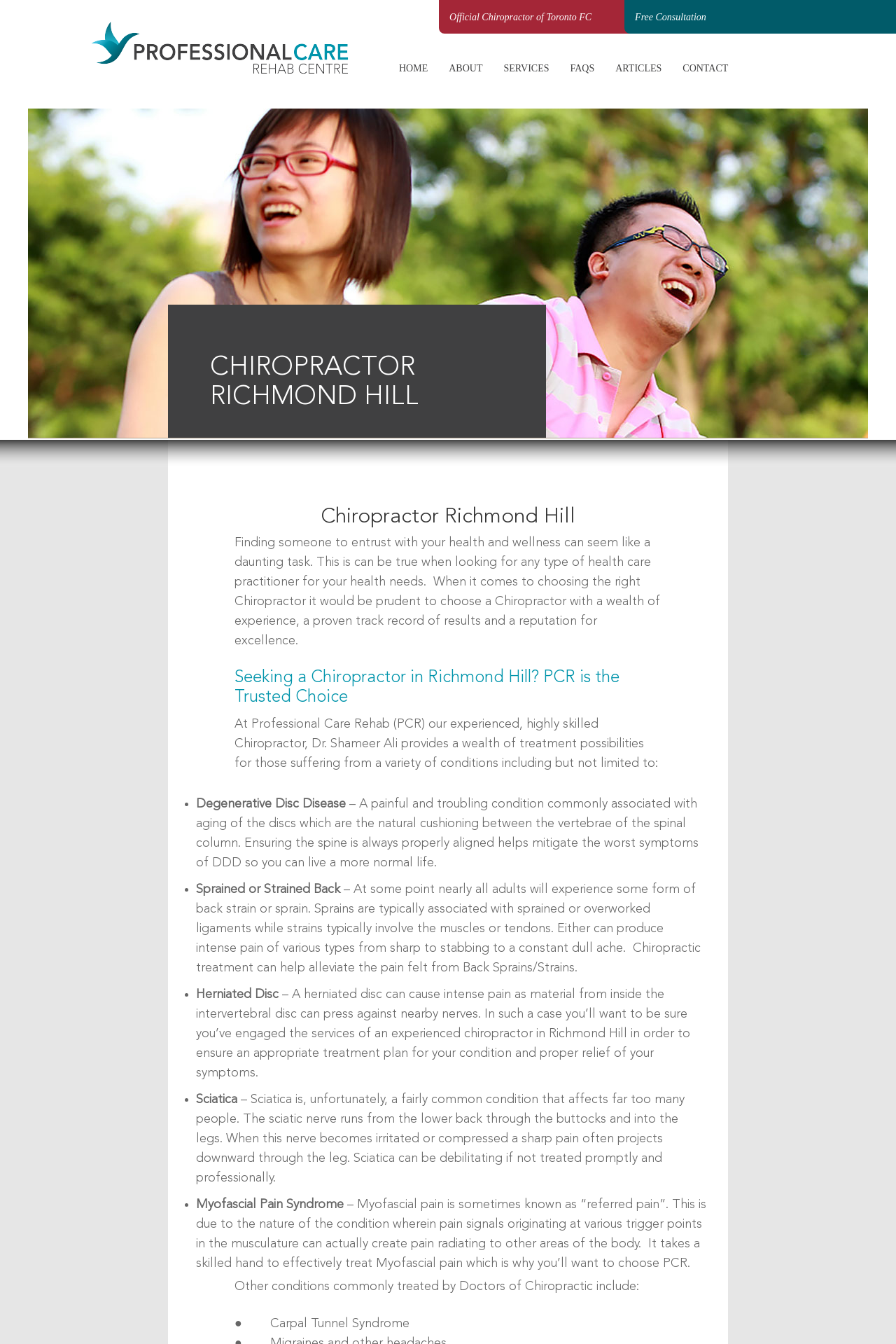Give an in-depth explanation of the webpage layout and content.

The webpage is about Professional Care Rehabilitation Centre, a chiropractic clinic in Richmond Hill. At the top left corner, there is a logo image, and next to it, a link to the "Official Chiropractor of Toronto FC" is displayed. The main navigation menu is located at the top center, consisting of links to "HOME", "ABOUT", "SERVICES", "FAQS", "ARTICLES", and "CONTACT". 

Below the navigation menu, there is a large header image that spans almost the entire width of the page. The title "CHIROPRACTOR RICHMOND HILL" is prominently displayed in the middle of the page, followed by a subheading "Chiropractor Richmond Hill" below it.

The main content of the page starts with a paragraph of text that discusses the importance of finding a trustworthy chiropractor. This is followed by a heading "Seeking a Chiropractor in Richmond Hill? PCR is the Trusted Choice" and another paragraph of text that introduces the clinic's experienced chiropractor, Dr. Shameer Ali.

The page then lists various conditions that can be treated by the chiropractor, including Degenerative Disc Disease, Sprained or Strained Back, Herniated Disc, Sciatica, and Myofascial Pain Syndrome. Each condition is described in detail, with bullet points and brief explanations. Finally, the page mentions that other conditions commonly treated by Doctors of Chiropractic include Carpal Tunnel Syndrome, among others.